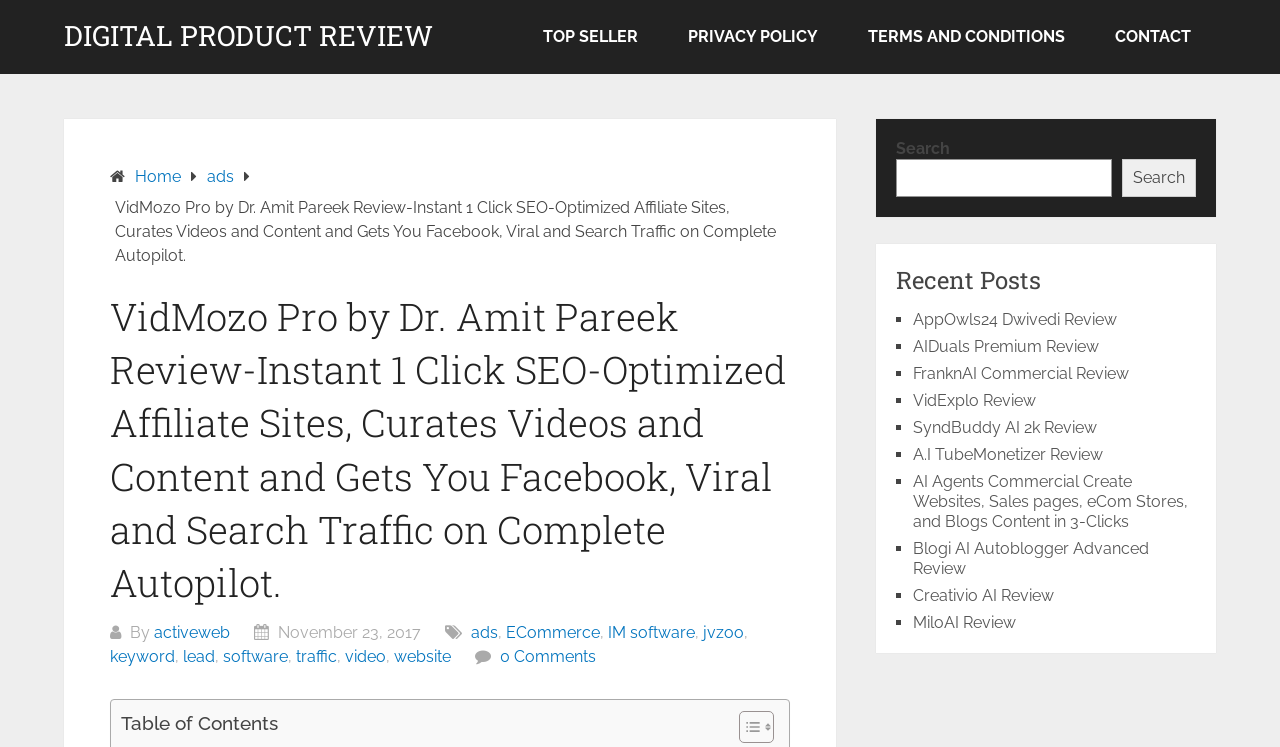Locate the bounding box coordinates of the element that should be clicked to fulfill the instruction: "Search for something".

[0.7, 0.213, 0.869, 0.264]